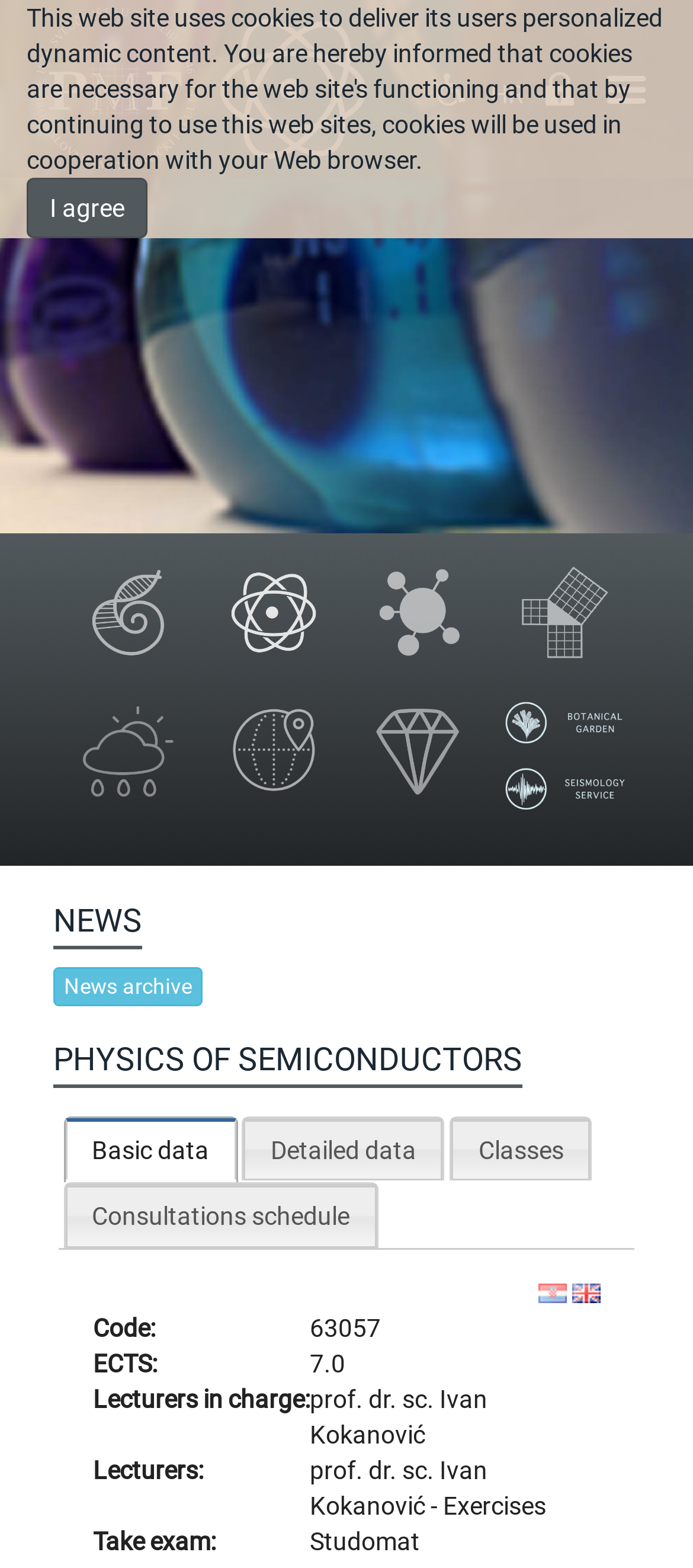How many tabs are in the tablist?
Provide a detailed and extensive answer to the question.

The tablist is located in the middle of the webpage and contains four tabs: 'Basic data', 'Detailed data', 'Classes', and 'Consultations schedule'.